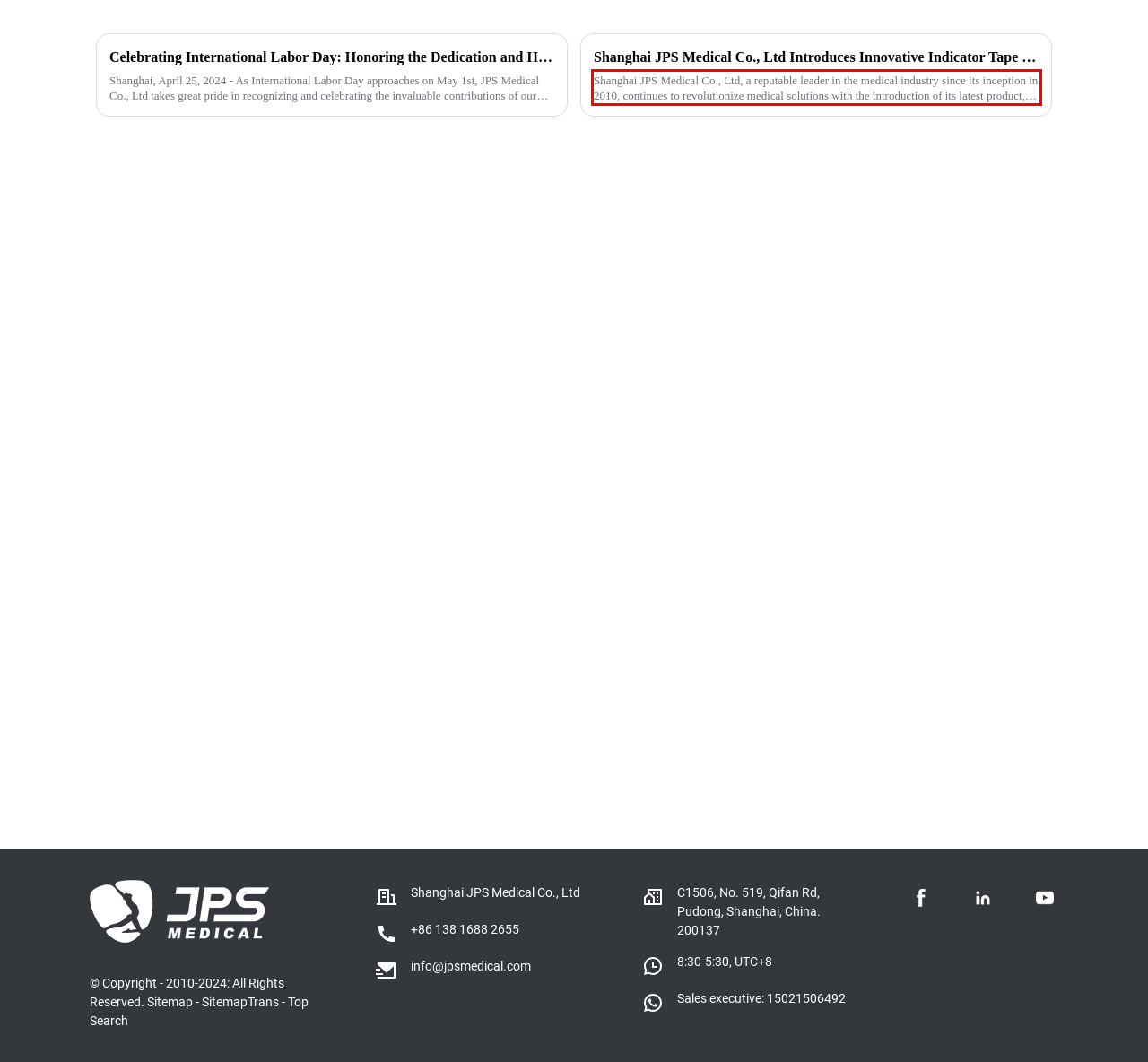Analyze the red bounding box in the provided webpage screenshot and generate the text content contained within.

Shanghai JPS Medical Co., Ltd, a reputable leader in the medical industry since its inception in 2010, continues to revolutionize medical solutions with the introduction of its latest product, the...